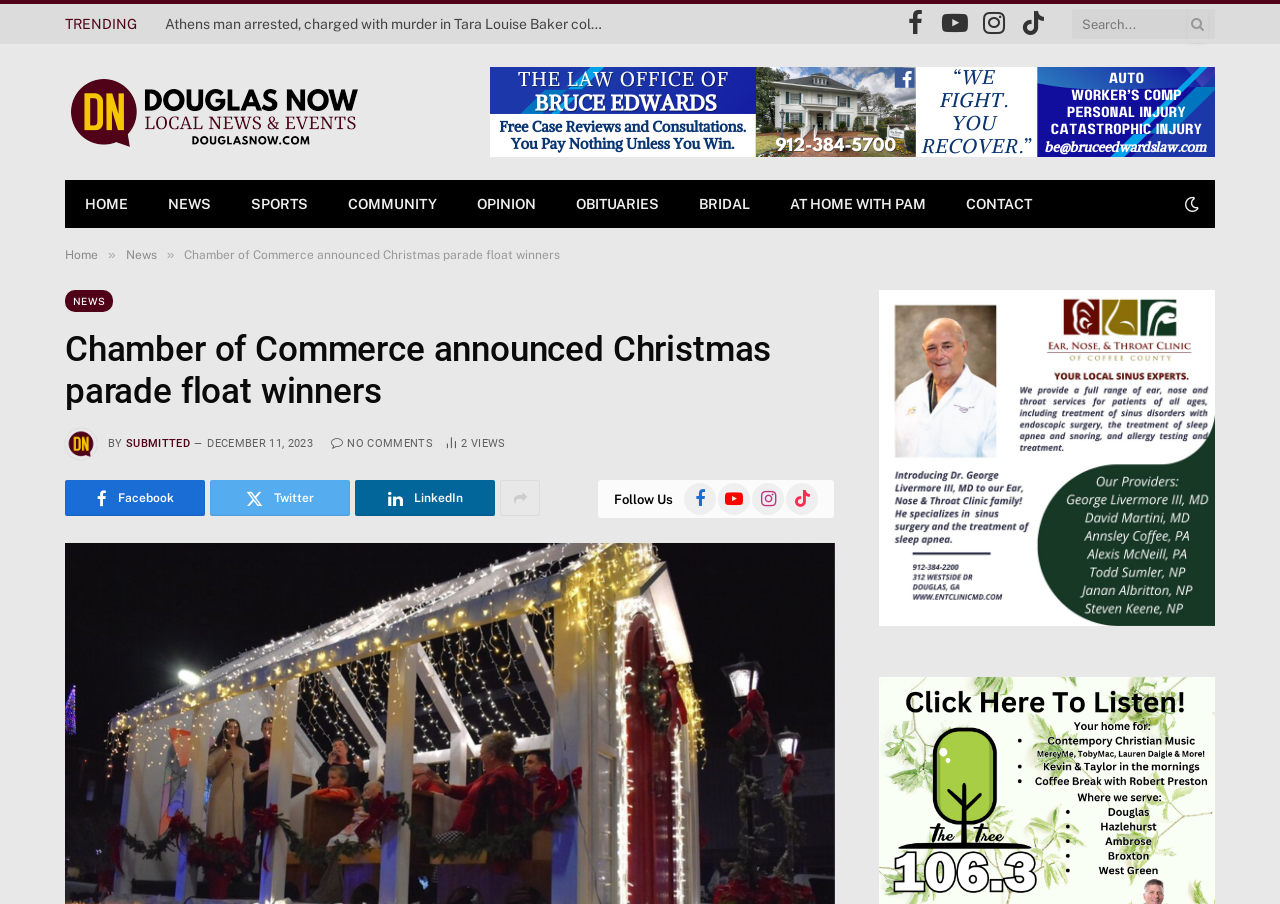How many article views are there?
Please give a detailed answer to the question using the information shown in the image.

I found the number of article views by looking at the text '2 Article Views' on the webpage, which indicates the number of views for the current article.